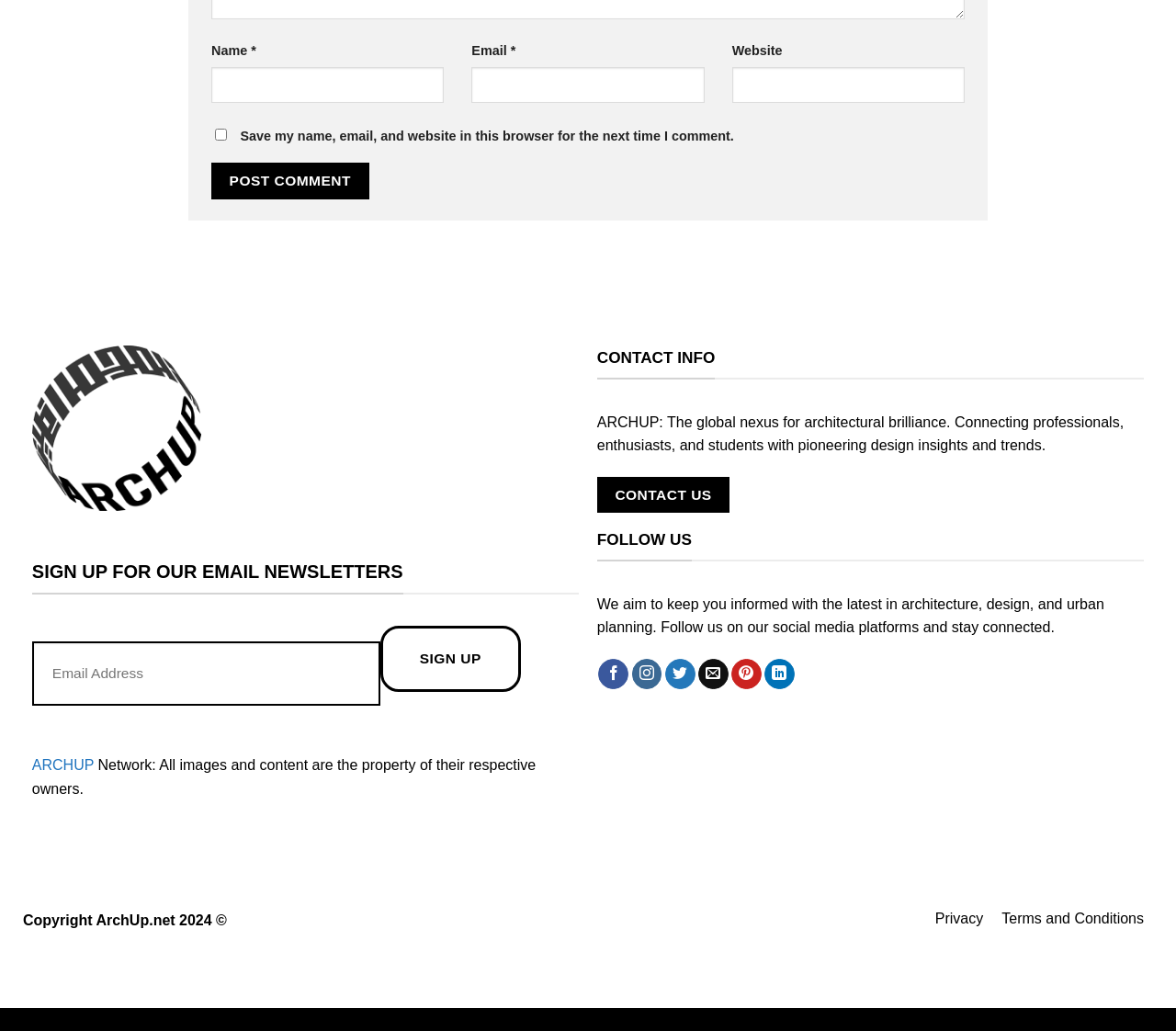From the image, can you give a detailed response to the question below:
How many social media platforms are listed?

I looked at the section with the heading 'FOLLOW US' and counted the number of social media platforms listed. I found links to Facebook, Instagram, Twitter, Pinterest, LinkedIn, and an option to send an email.